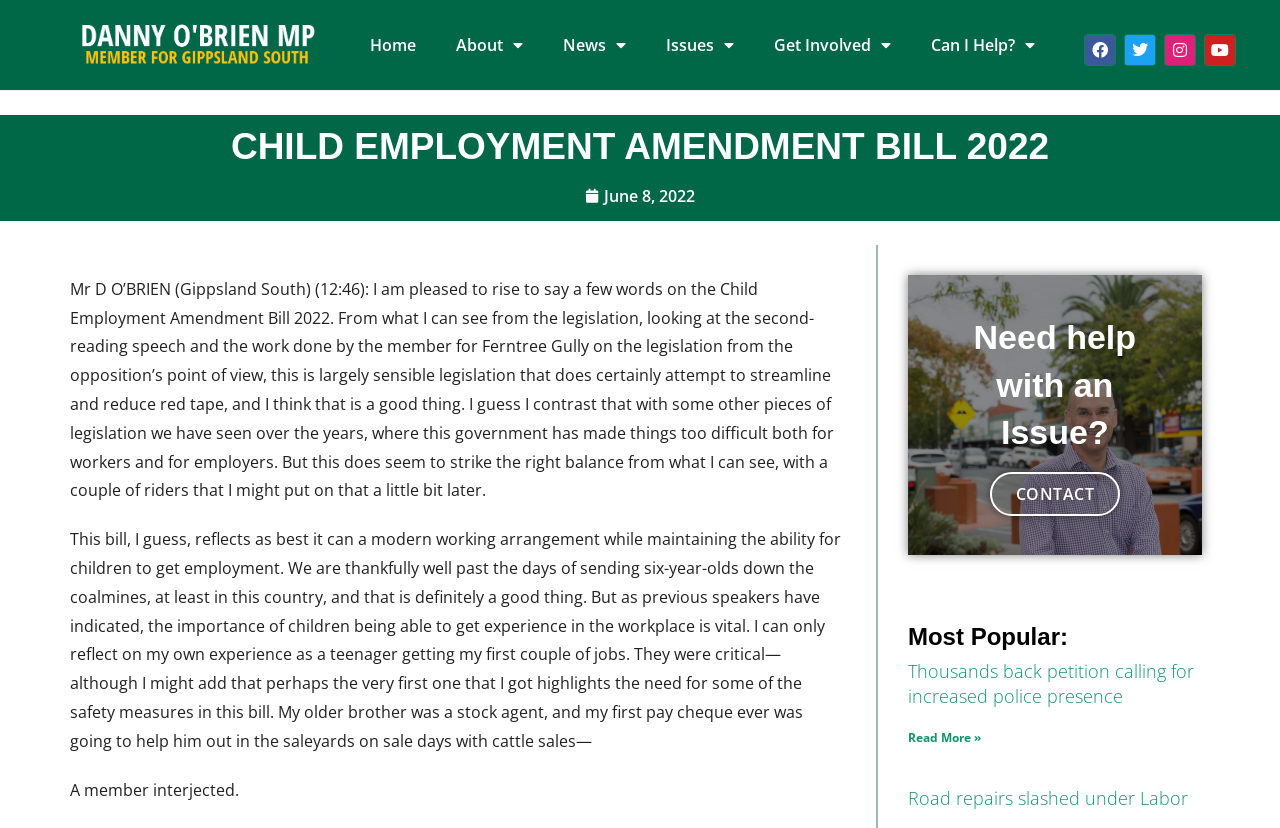Please identify the primary heading on the webpage and return its text.

CHILD EMPLOYMENT AMENDMENT BILL 2022